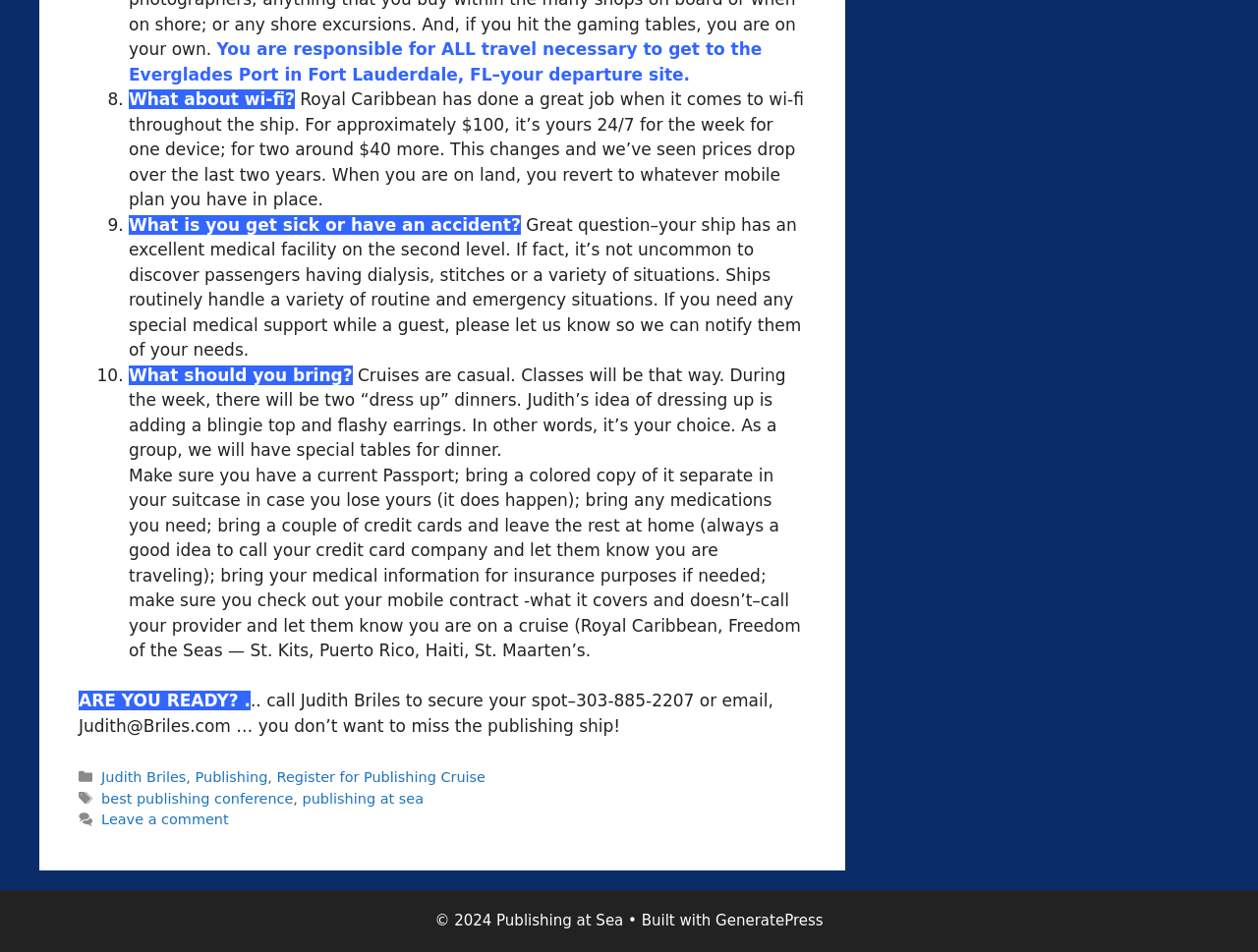Specify the bounding box coordinates (top-left x, top-left y, bottom-right x, bottom-right y) of the UI element in the screenshot that matches this description: Judith Briles

[0.081, 0.808, 0.148, 0.825]